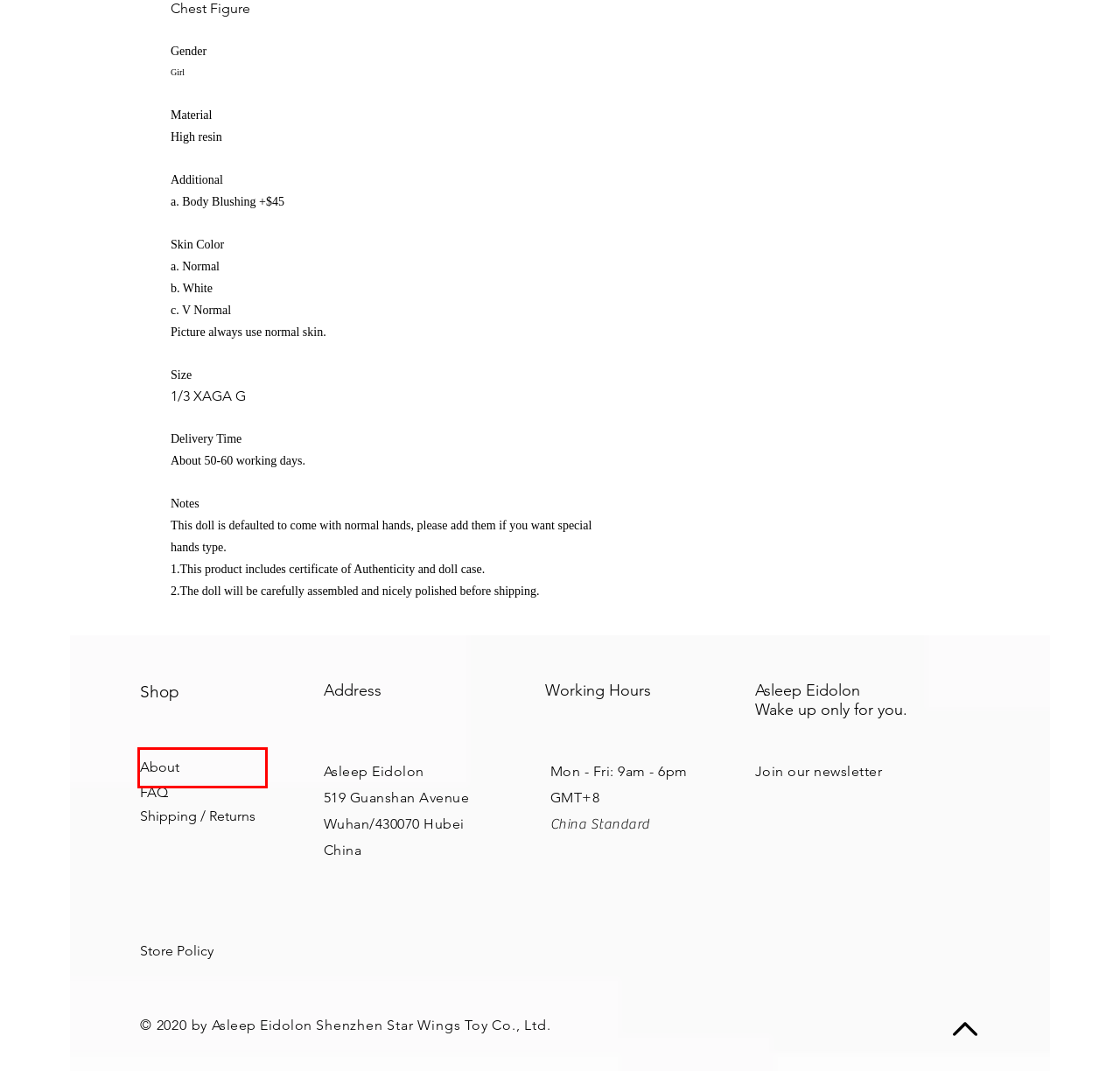Look at the screenshot of a webpage that includes a red bounding box around a UI element. Select the most appropriate webpage description that matches the page seen after clicking the highlighted element. Here are the candidates:
A. About |  Asleep Eidolon
B. Asleep Eidolon |  Asleep Eidolon
C. Parts |  Asleep Eidolon
D. Store Policy |  Asleep Eidolon
E. Support |  Asleep Eidolon
F. Shipping & Returns |  Asleep Eidolon
G. Sina Visitor System
H. XAGADOLL |  Asleep Eidolon

A